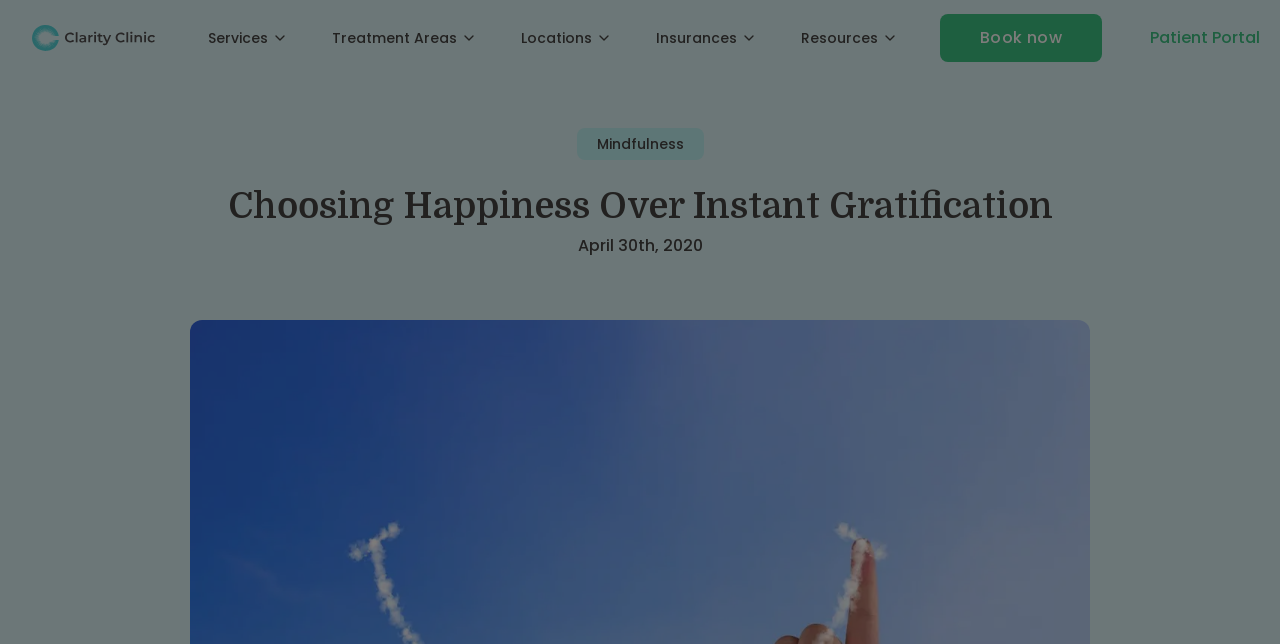Locate the heading on the webpage and return its text.

Choosing Happiness Over Instant Gratification